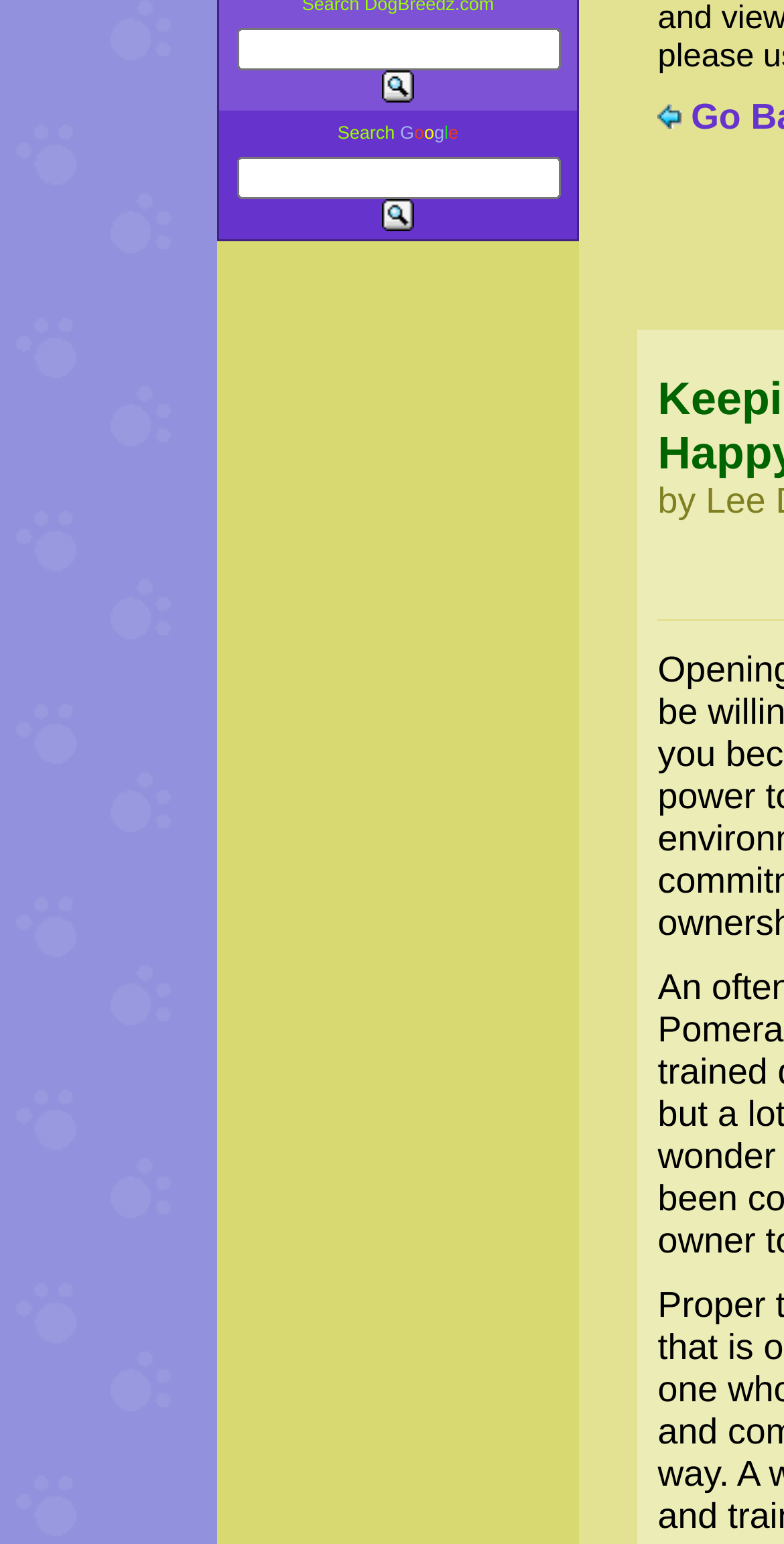Find the coordinates for the bounding box of the element with this description: "name="Send"".

[0.487, 0.129, 0.528, 0.15]